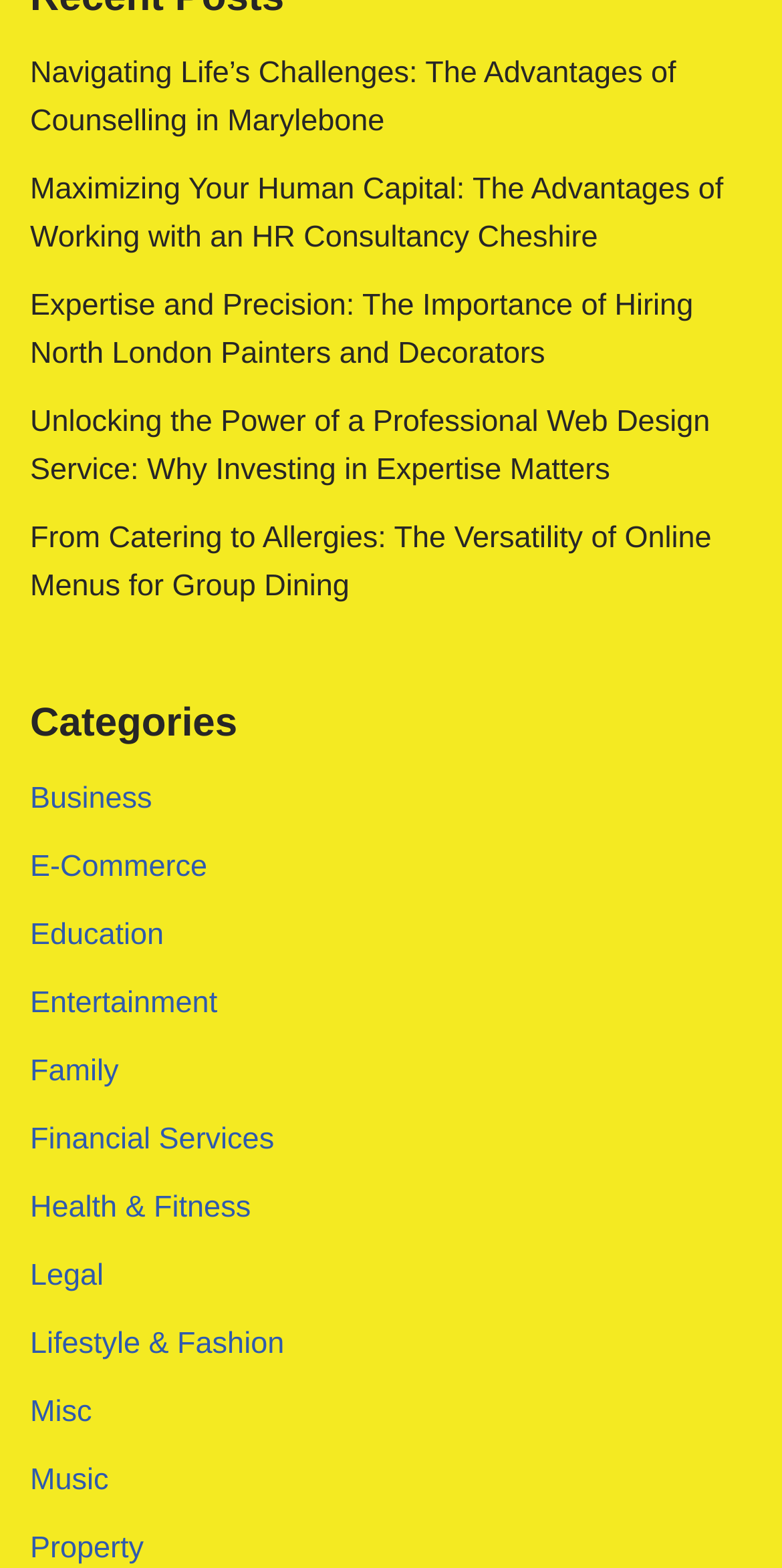Find the bounding box coordinates of the clickable area that will achieve the following instruction: "Explore articles related to Health & Fitness".

[0.038, 0.759, 0.321, 0.781]